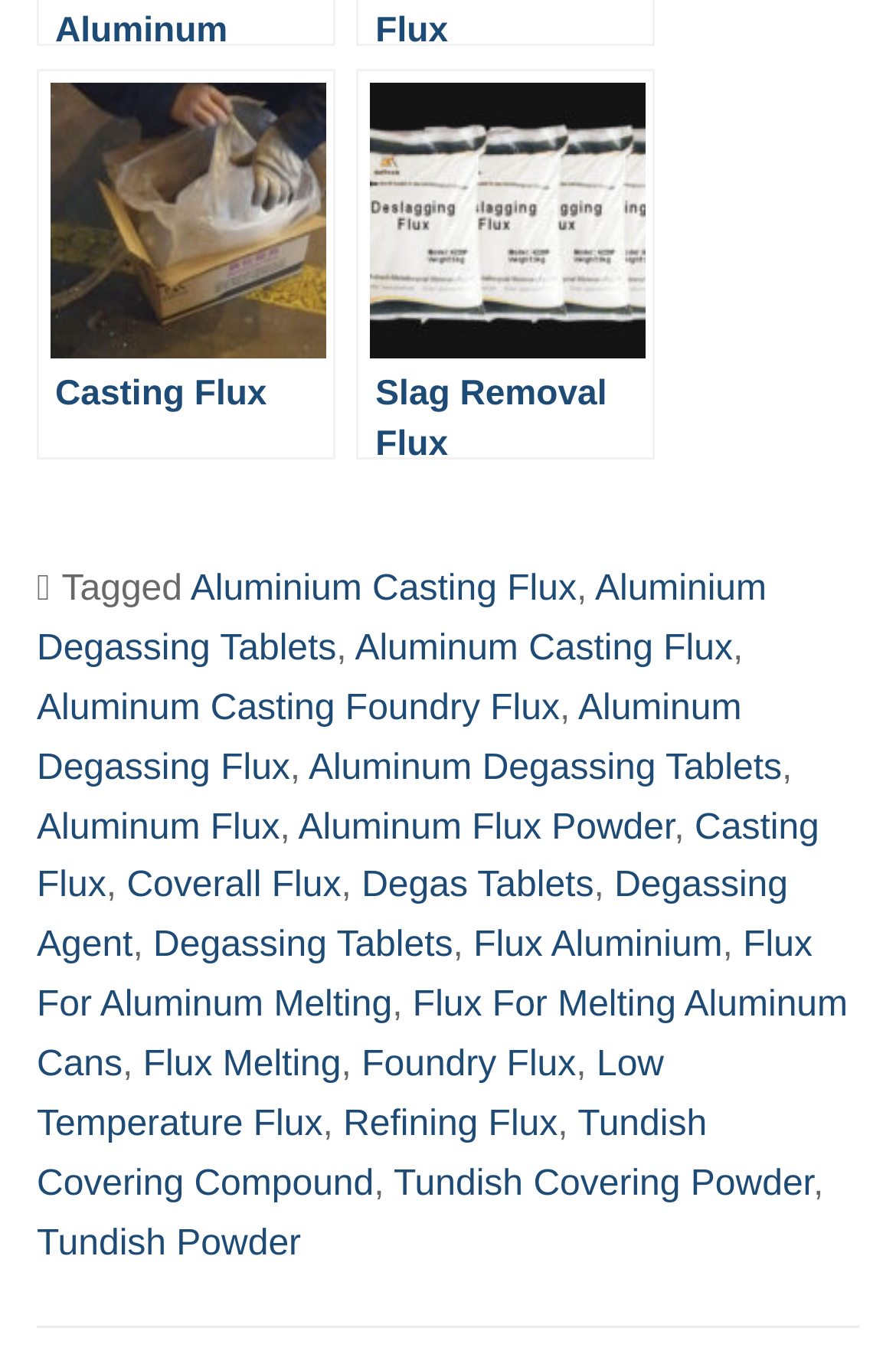What is the last flux type mentioned?
Analyze the screenshot and provide a detailed answer to the question.

The last flux type mentioned is 'Tundish Powder' which is a link element with the text 'Tundish Powder' and is located at the bottom of the webpage.